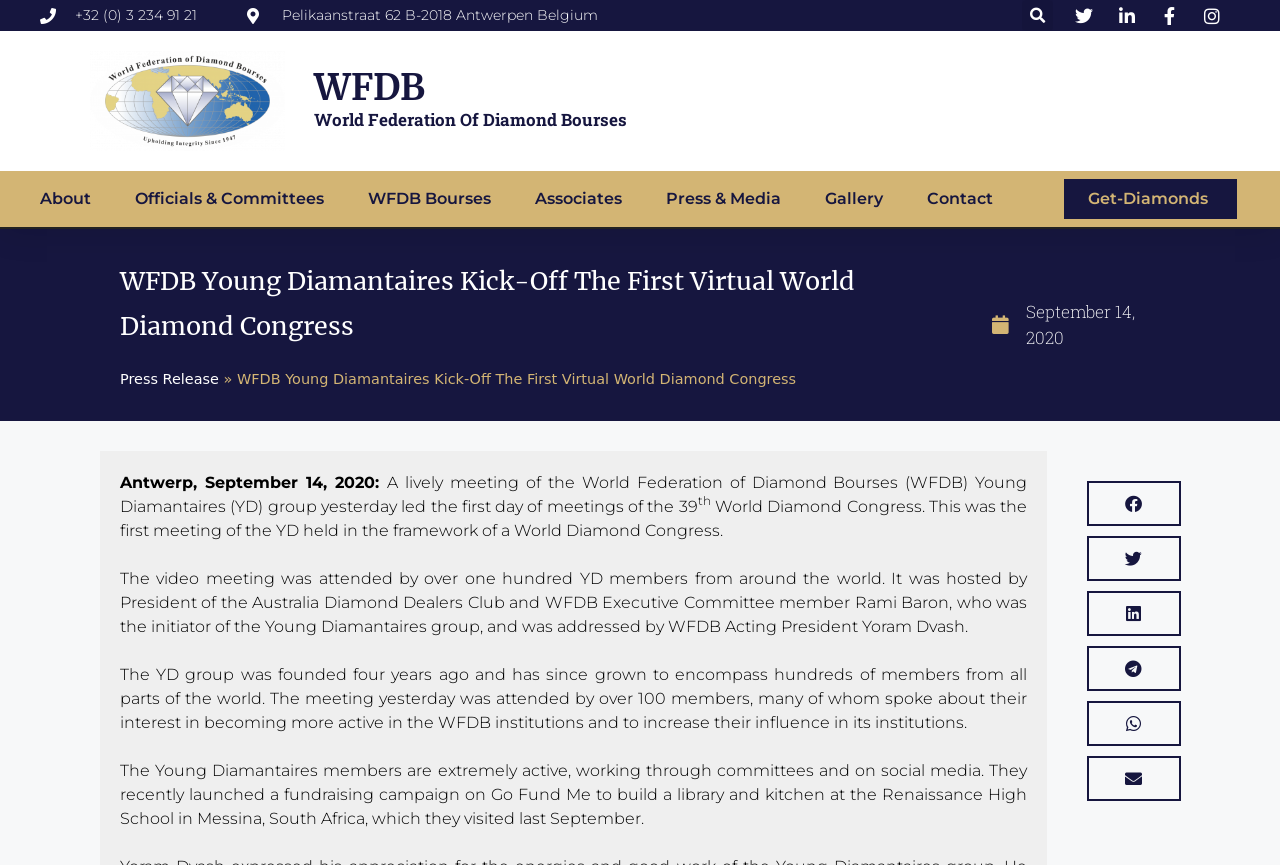Identify the bounding box coordinates of the section to be clicked to complete the task described by the following instruction: "Visit World Federation of Diamond Bourses". The coordinates should be four float numbers between 0 and 1, formatted as [left, top, right, bottom].

[0.062, 0.059, 0.23, 0.175]